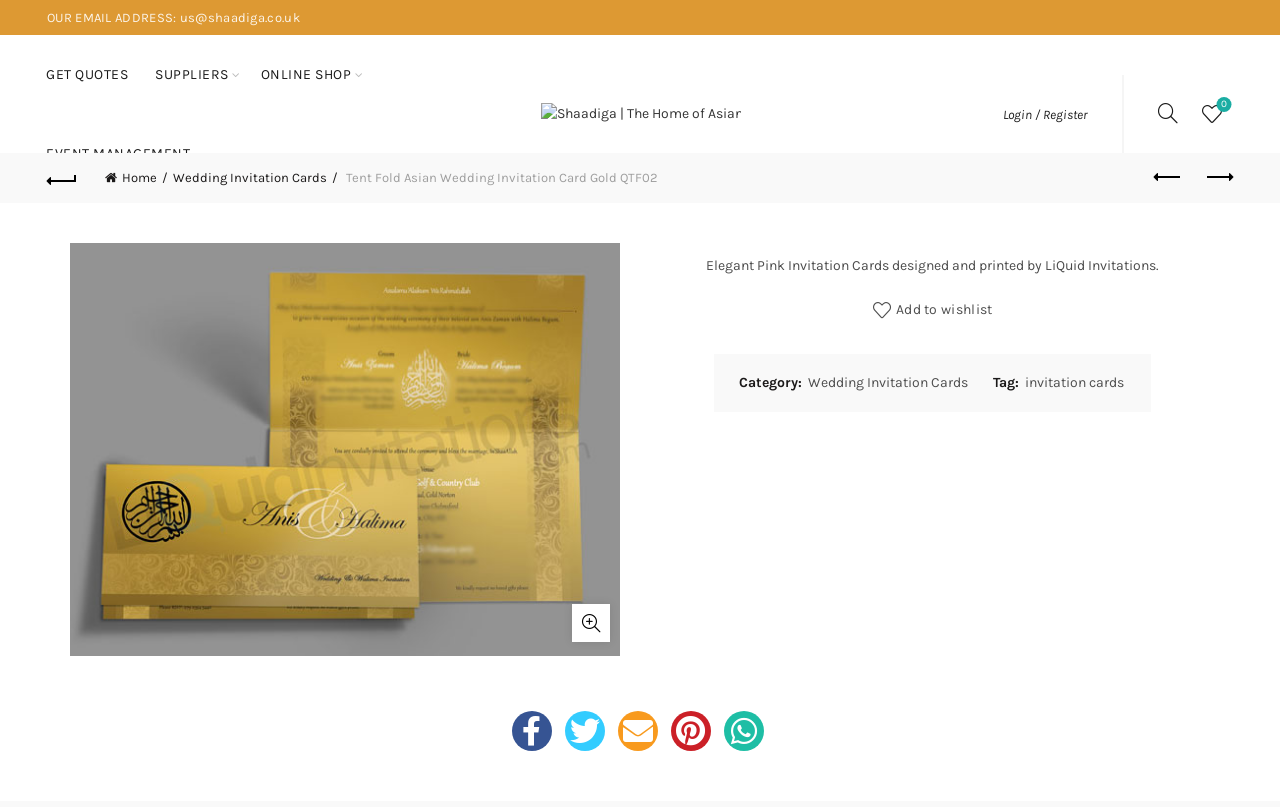What is the email address of the website?
From the image, respond with a single word or phrase.

us@shaadiga.co.uk